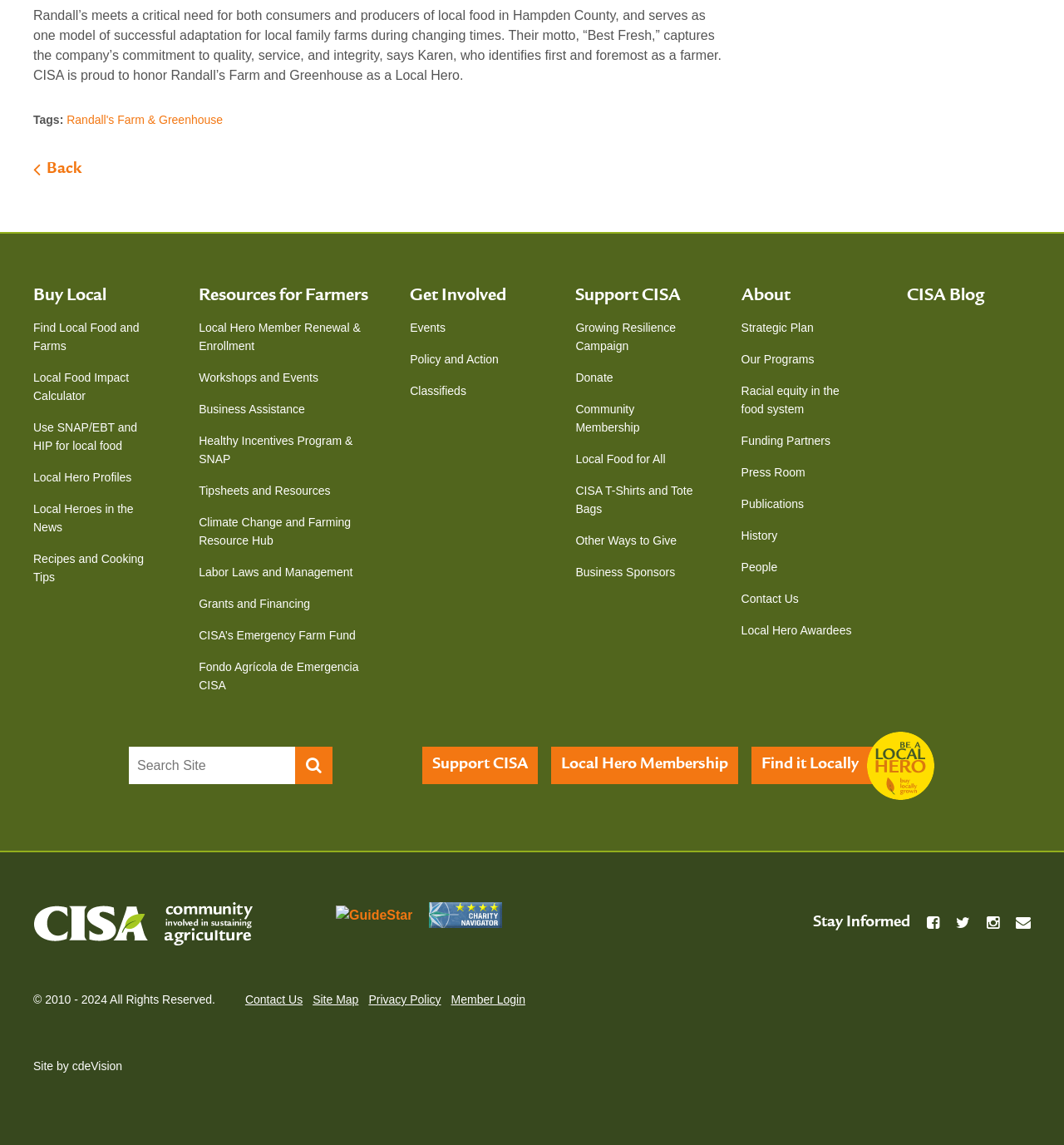Find the bounding box coordinates of the element to click in order to complete the given instruction: "Find local food and farms."

[0.031, 0.272, 0.148, 0.316]